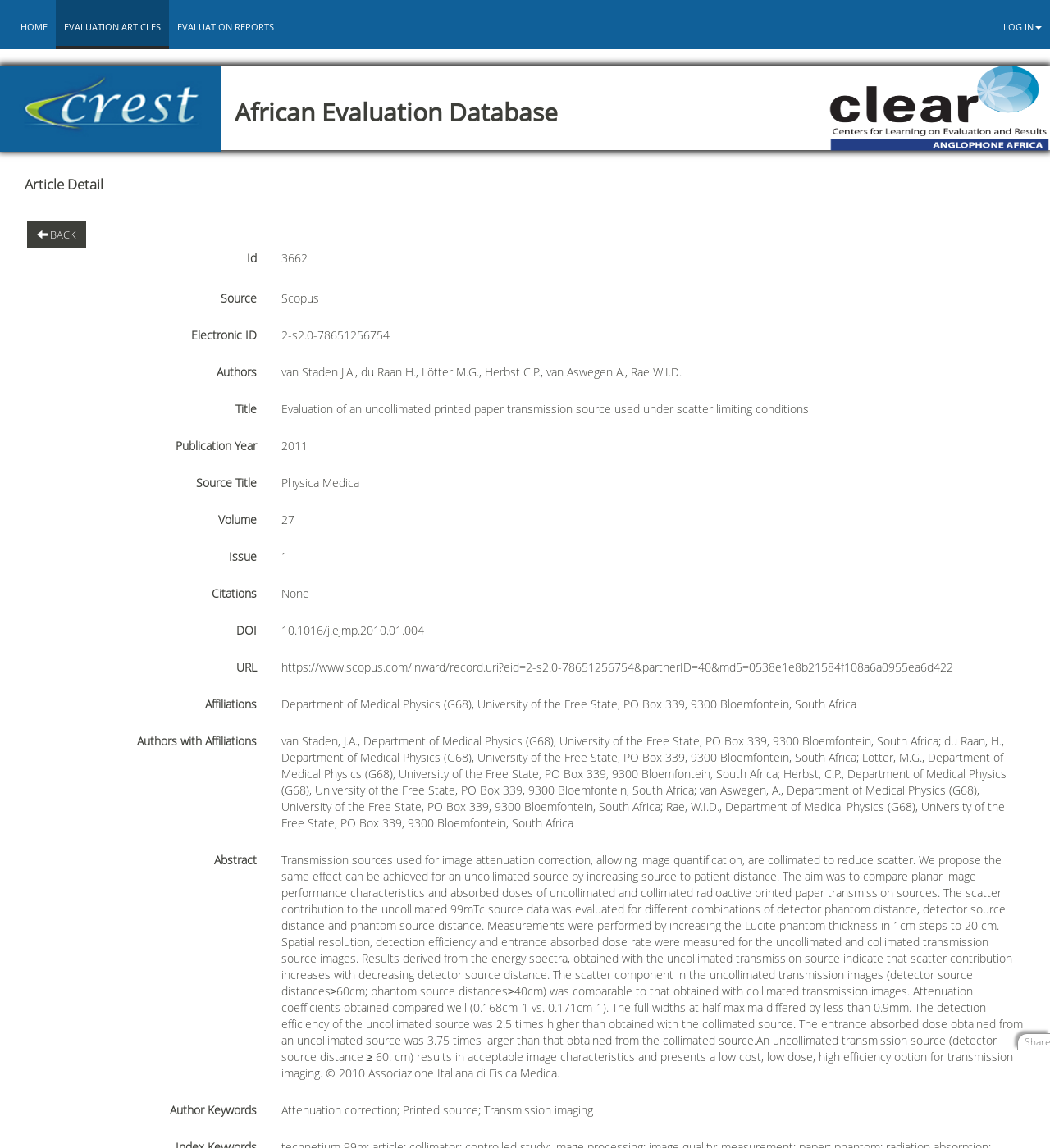Find the bounding box coordinates for the HTML element described in this sentence: "Back". Provide the coordinates as four float numbers between 0 and 1, in the format [left, top, right, bottom].

[0.026, 0.193, 0.082, 0.216]